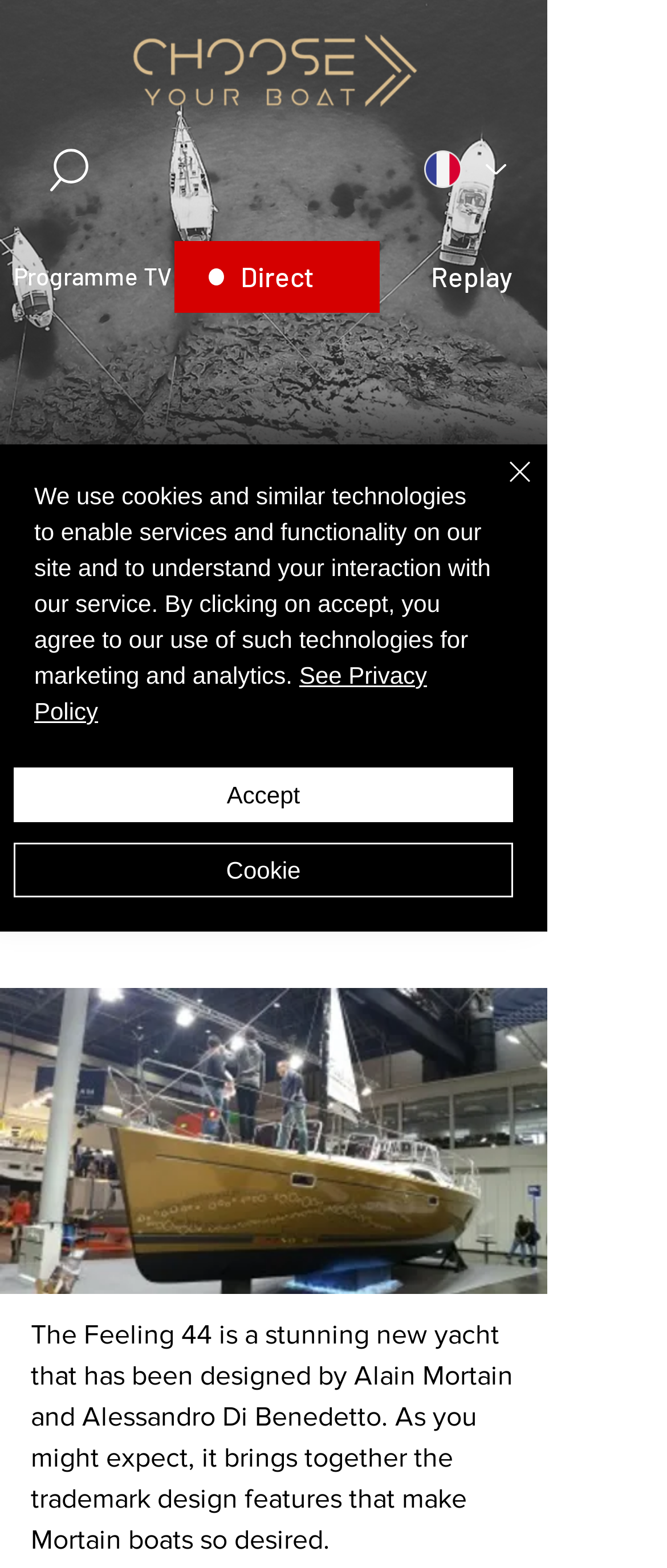Based on what you see in the screenshot, provide a thorough answer to this question: What is the date of the post?

I found the date of the post by looking at the generic element that contains the text '10 févr. 2022', which is located near the author's name and photo.